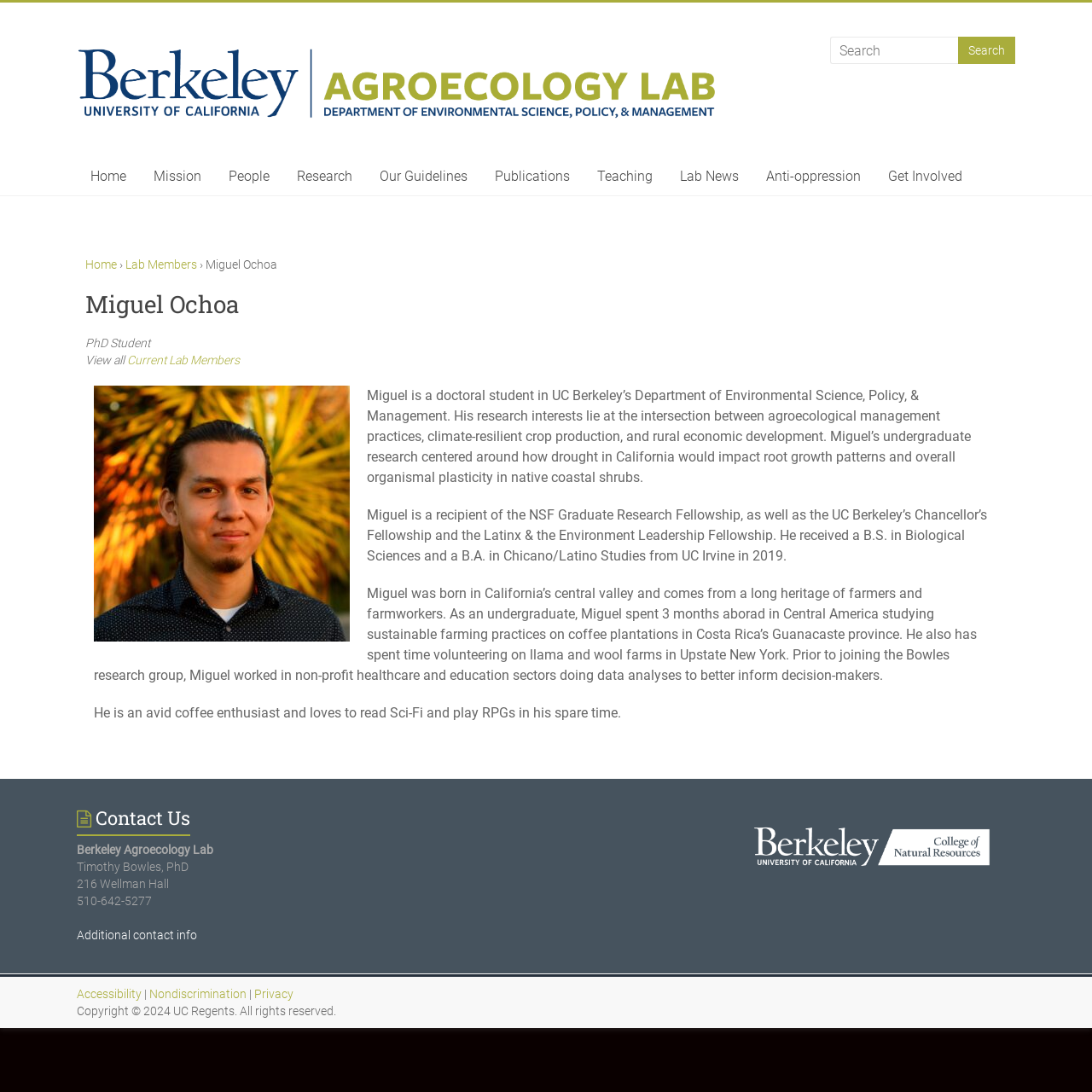Please specify the bounding box coordinates of the region to click in order to perform the following instruction: "Contact Us".

[0.07, 0.737, 0.336, 0.771]